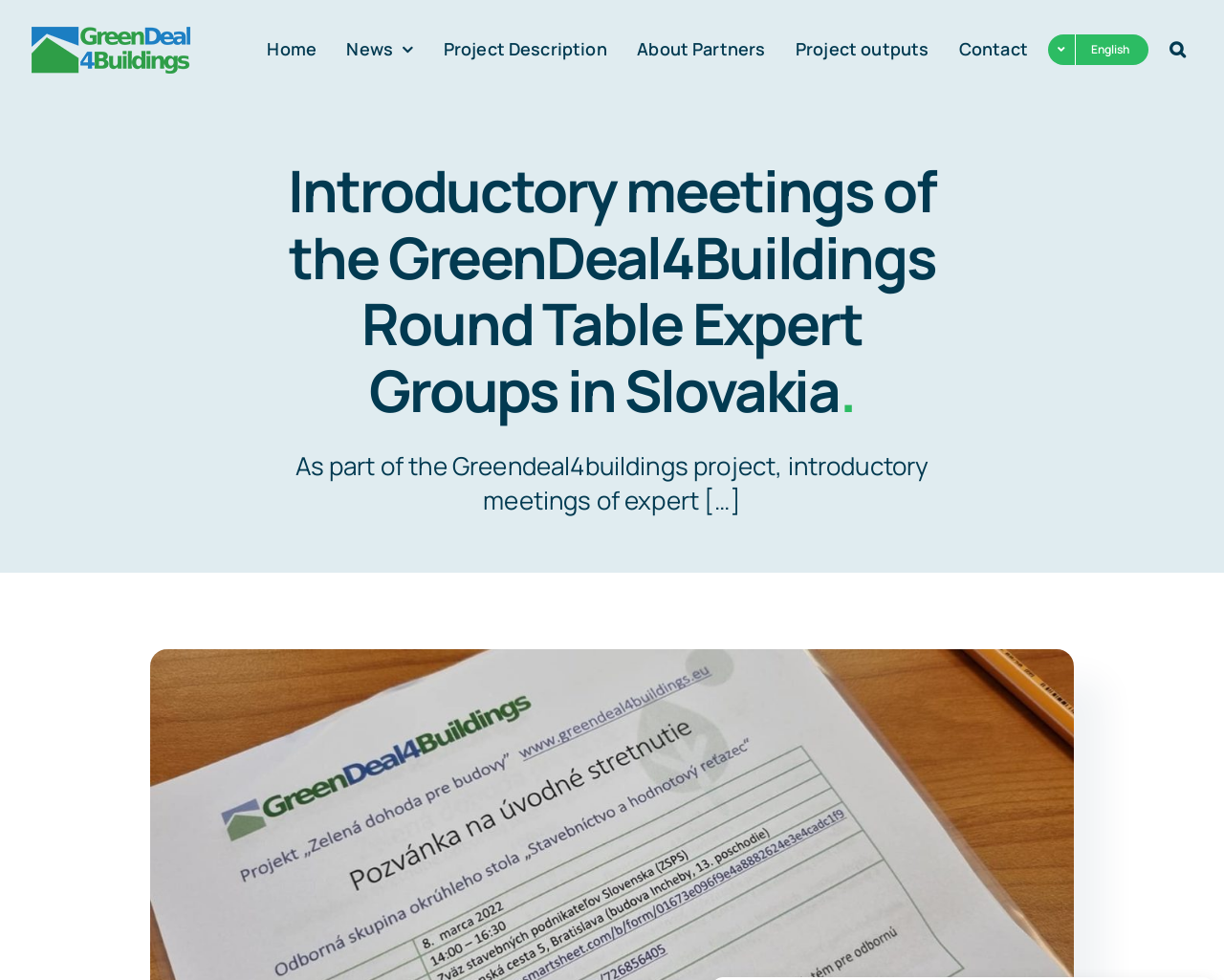From the element description: "English", extract the bounding box coordinates of the UI element. The coordinates should be expressed as four float numbers between 0 and 1, in the order [left, top, right, bottom].

[0.857, 0.027, 0.939, 0.074]